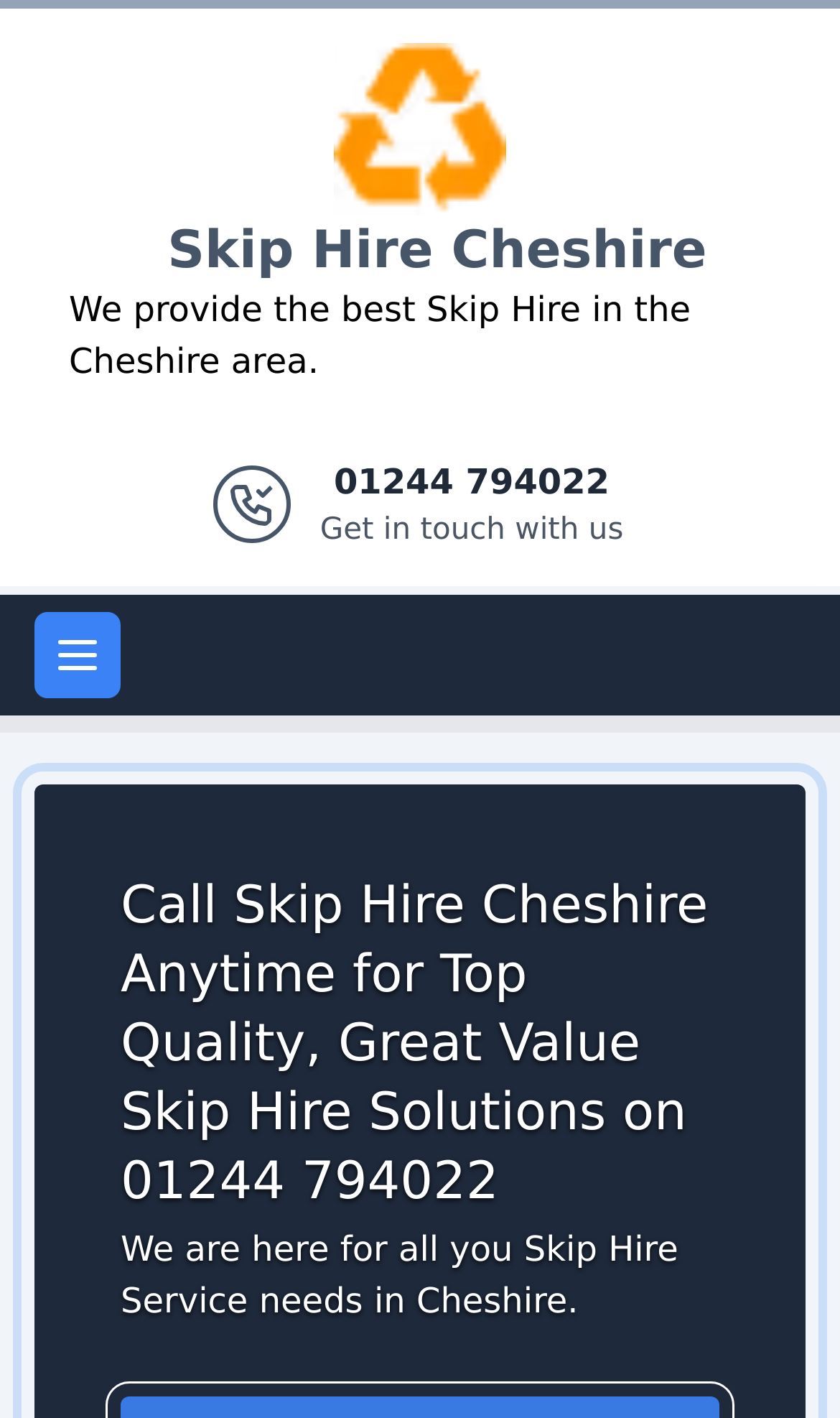Generate the title text from the webpage.

Call Skip Hire Cheshire Anytime for Top Quality, Great Value Skip Hire Solutions on 01244 794022